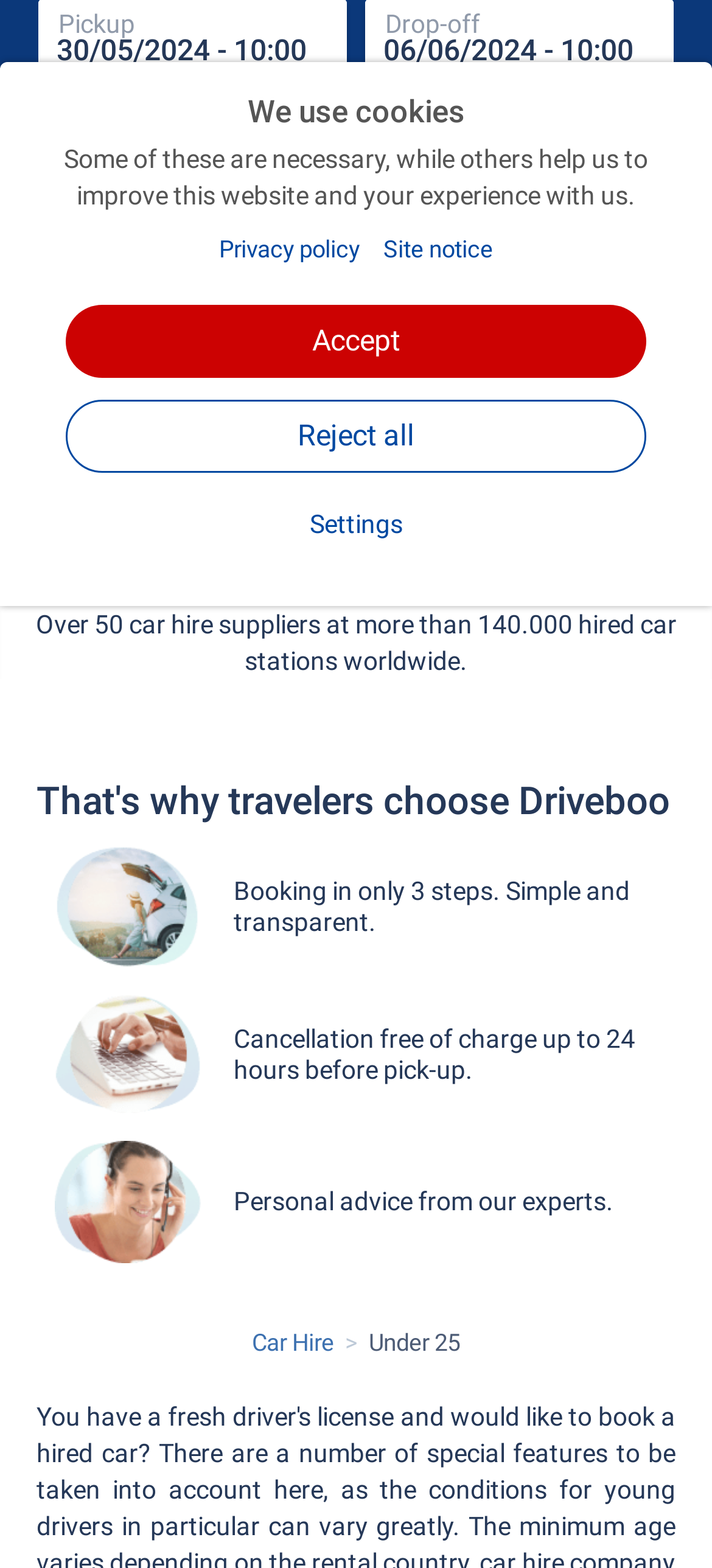Given the description of a UI element: "Car Hire", identify the bounding box coordinates of the matching element in the webpage screenshot.

[0.354, 0.846, 0.469, 0.868]